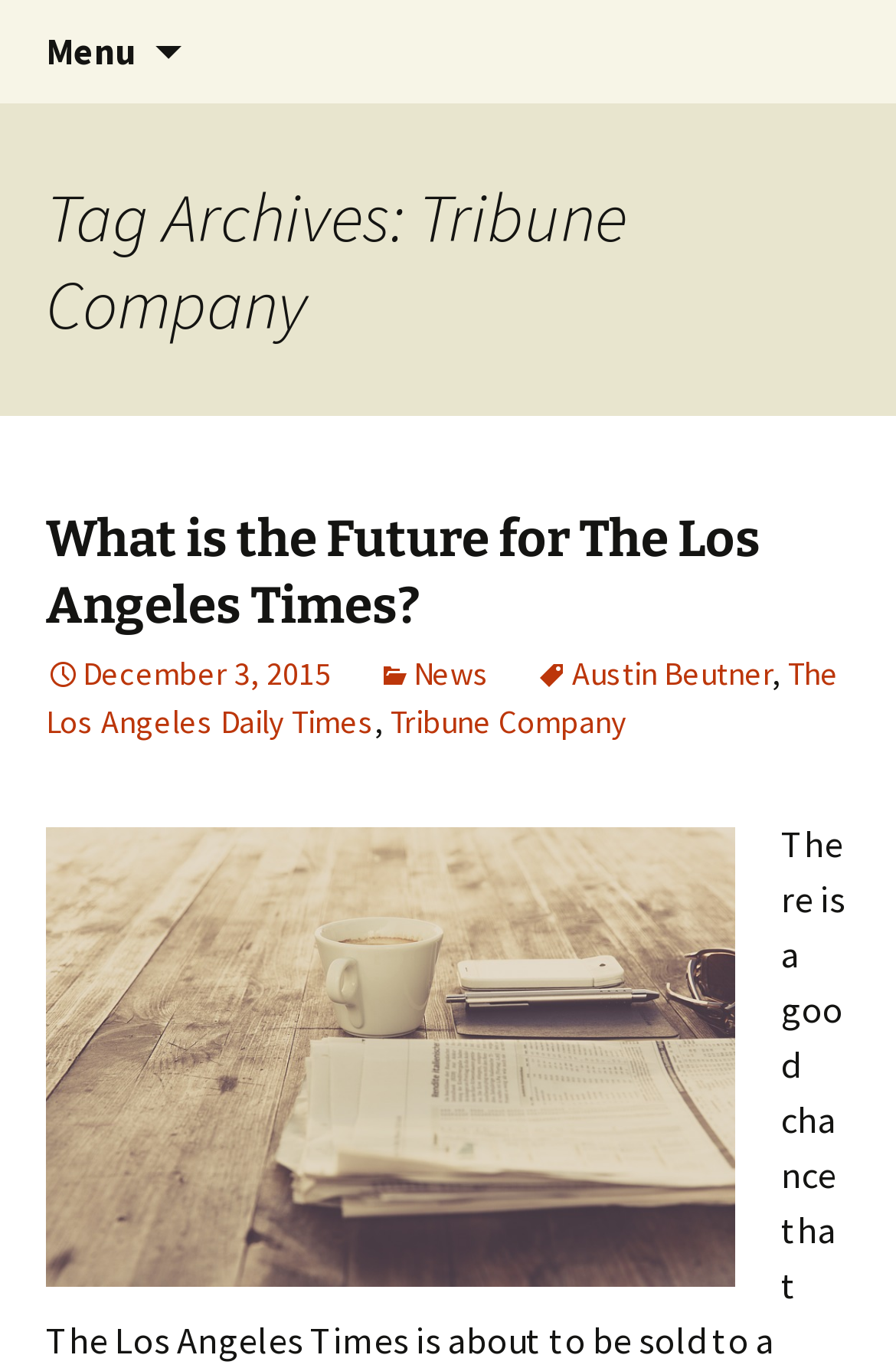Please identify the coordinates of the bounding box for the clickable region that will accomplish this instruction: "Click the SBRCC Logo".

None